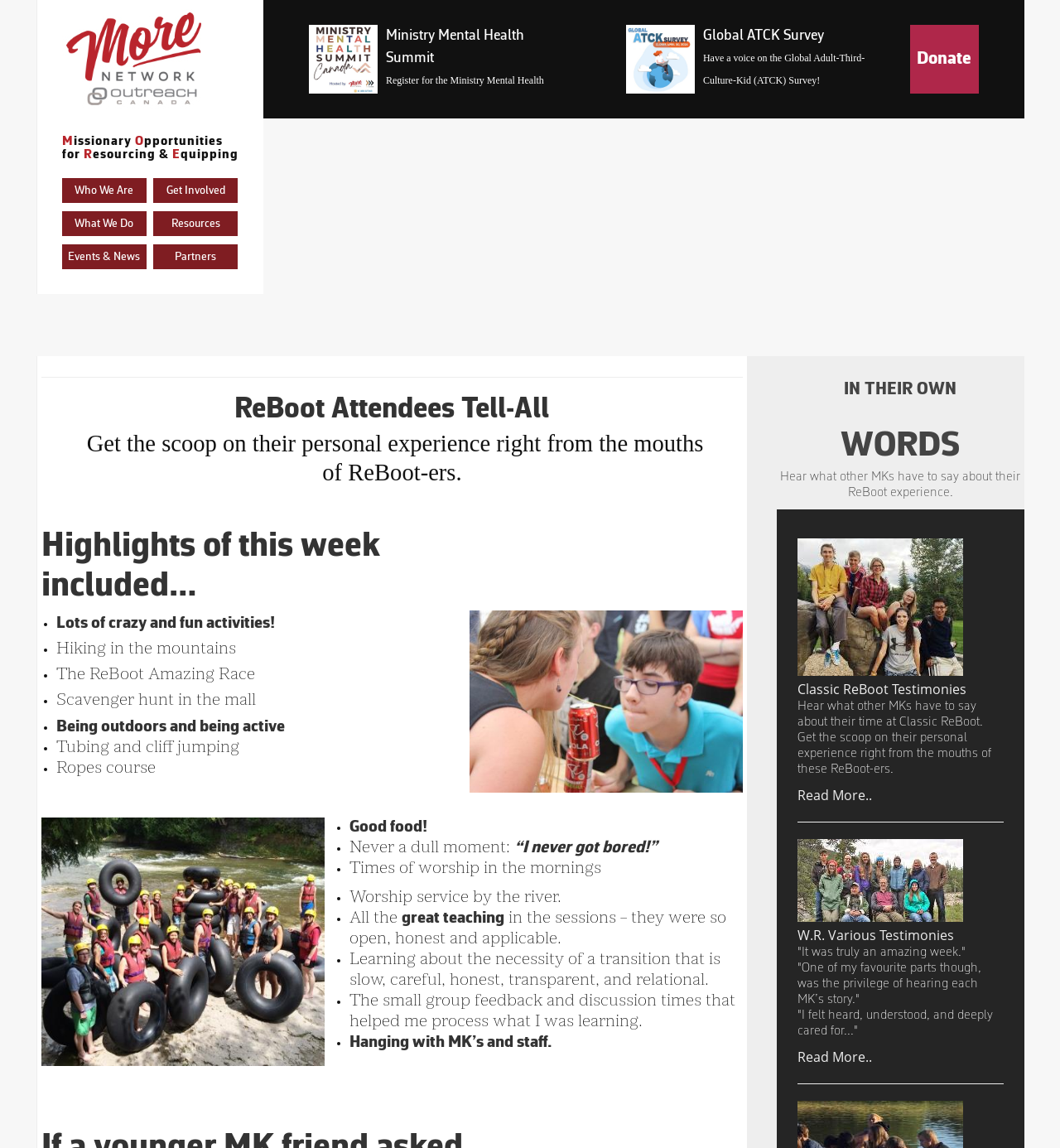Locate the primary headline on the webpage and provide its text.

ReBoot Attendees Tell-All